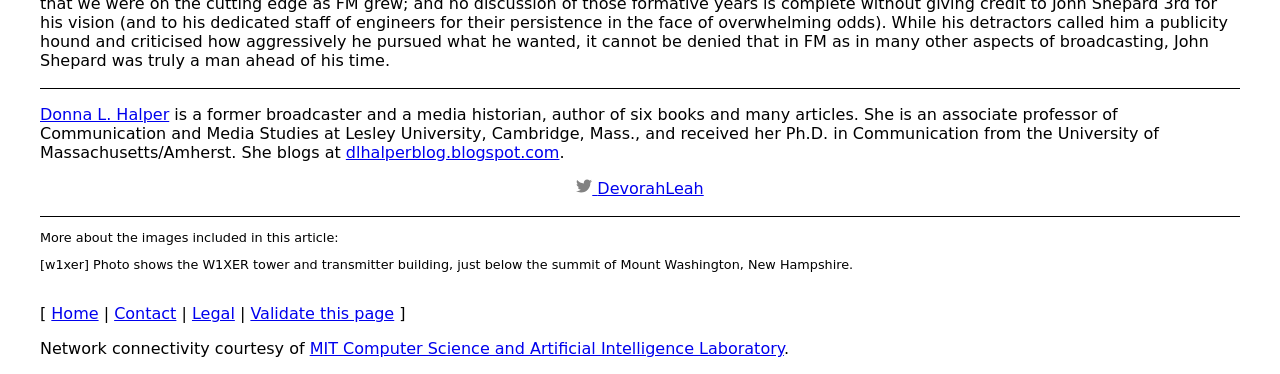Determine the bounding box coordinates for the clickable element required to fulfill the instruction: "go to dlhalperblog.blogspot.com". Provide the coordinates as four float numbers between 0 and 1, i.e., [left, top, right, bottom].

[0.27, 0.382, 0.437, 0.433]